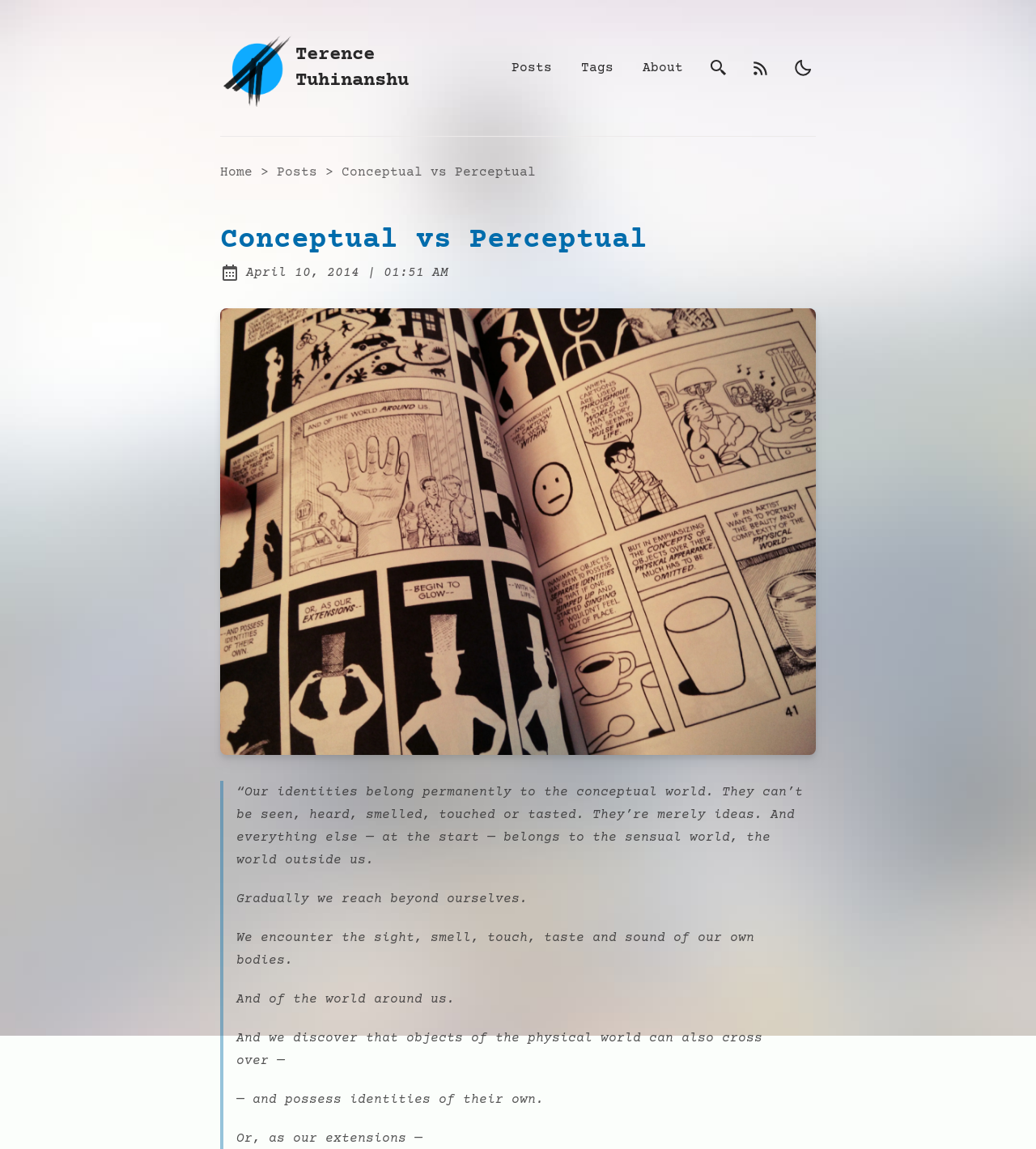What is the theme of the current post?
Utilize the image to construct a detailed and well-explained answer.

The theme of the current post can be inferred from the text content of the post, which discusses the relationship between our identities and the physical world, and how we perceive ourselves and the world around us.